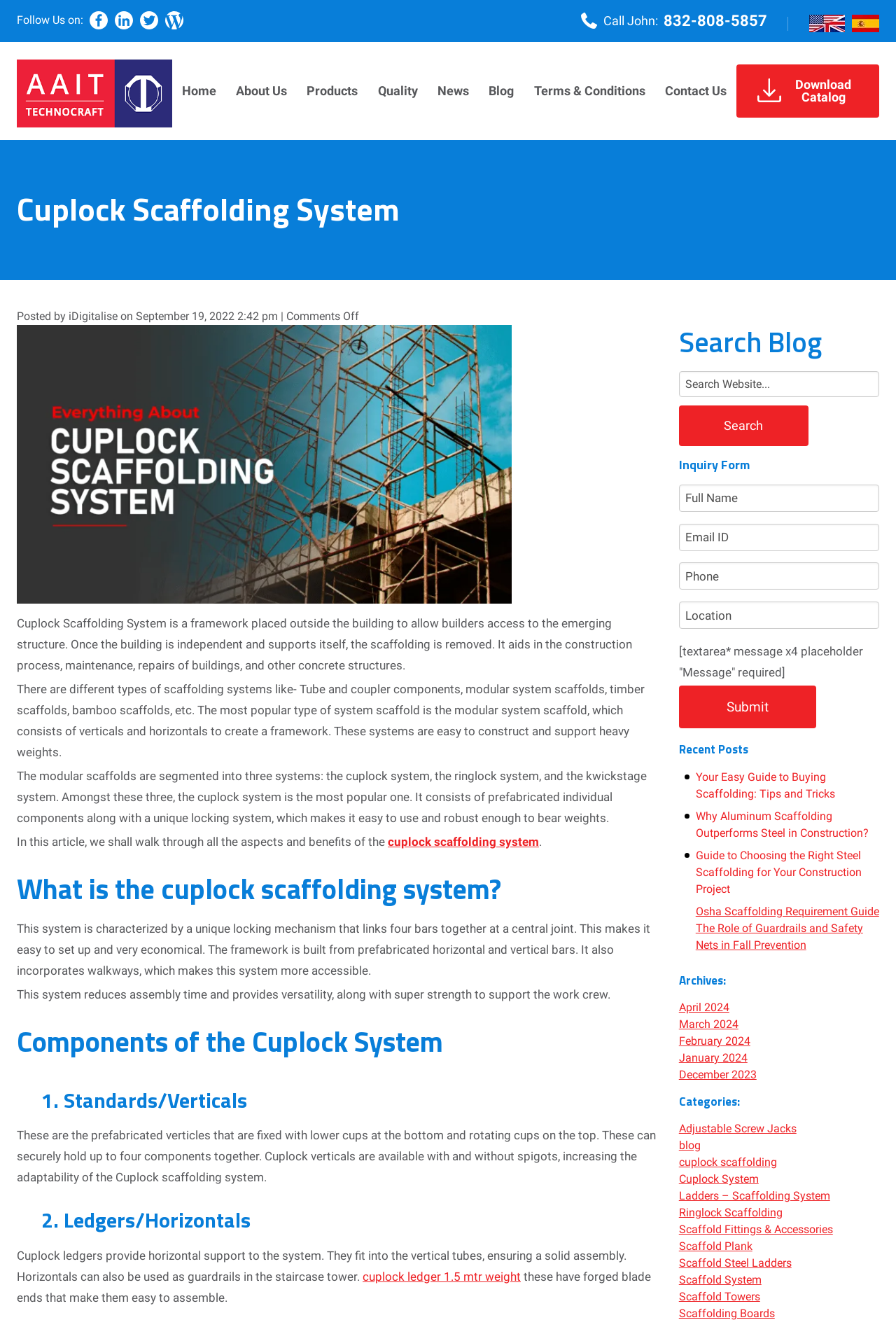Answer the following inquiry with a single word or phrase:
What is the benefit of the Cuplock System's unique locking mechanism?

Easy to set up and economical